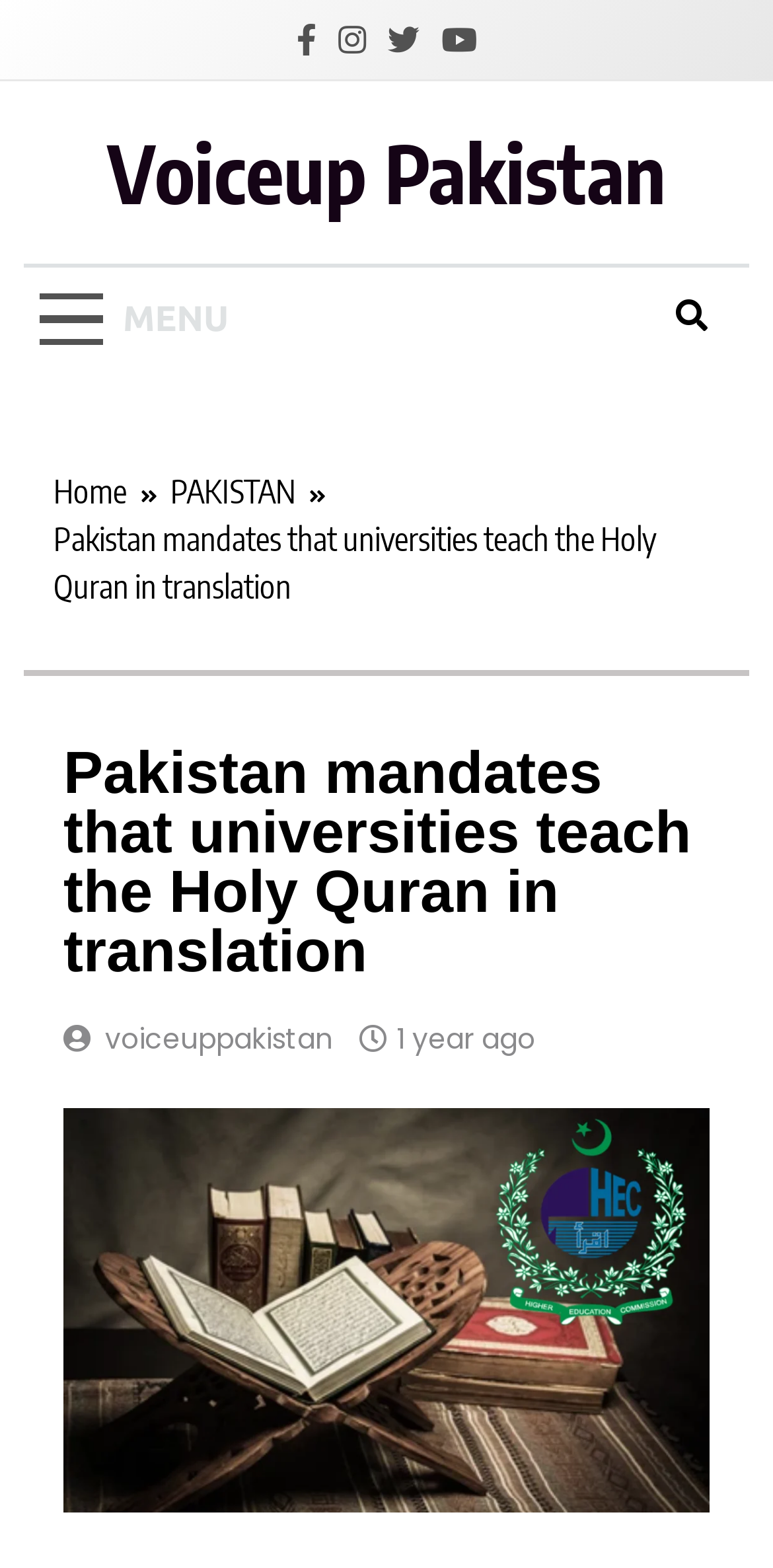Please determine the heading text of this webpage.

Pakistan mandates that universities teach the Holy Quran in translation